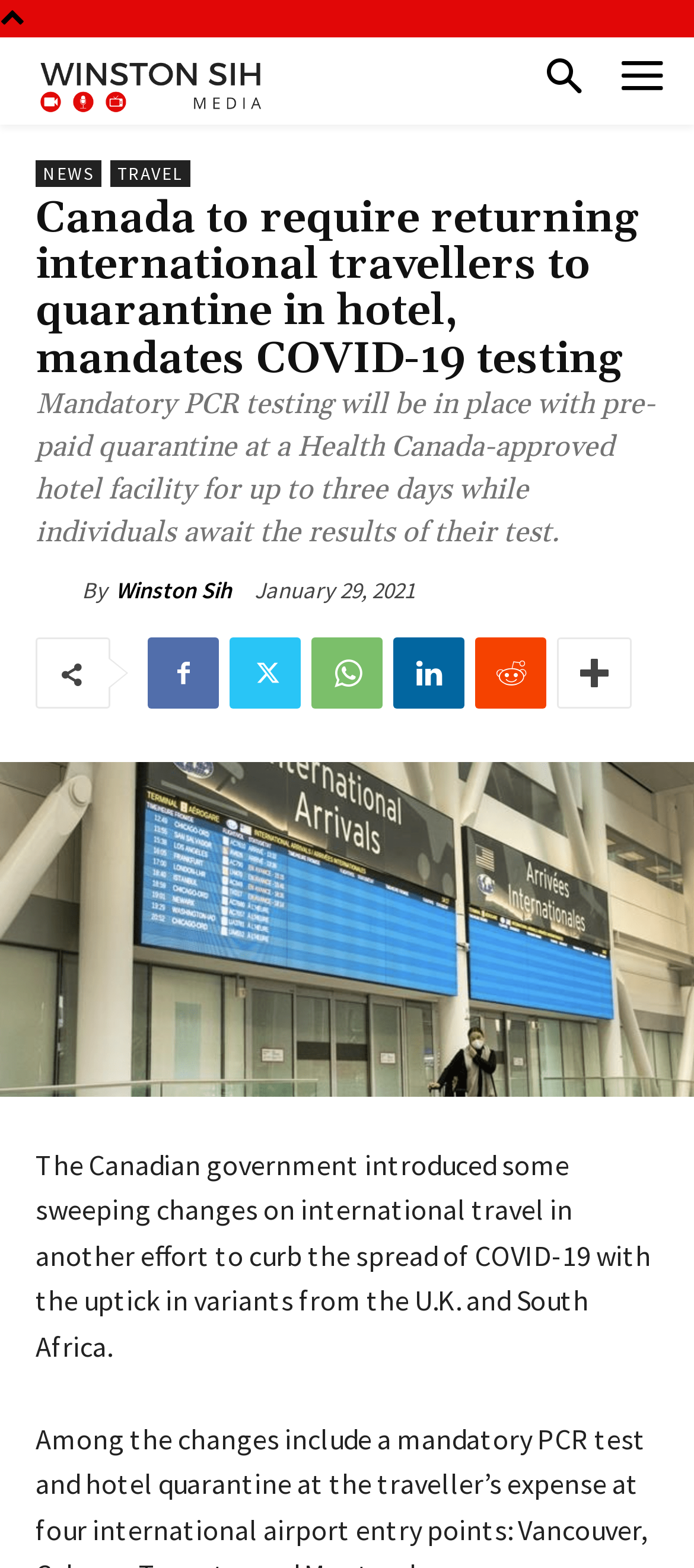Answer the question briefly using a single word or phrase: 
What is the topic of the article?

COVID-19 travel restrictions